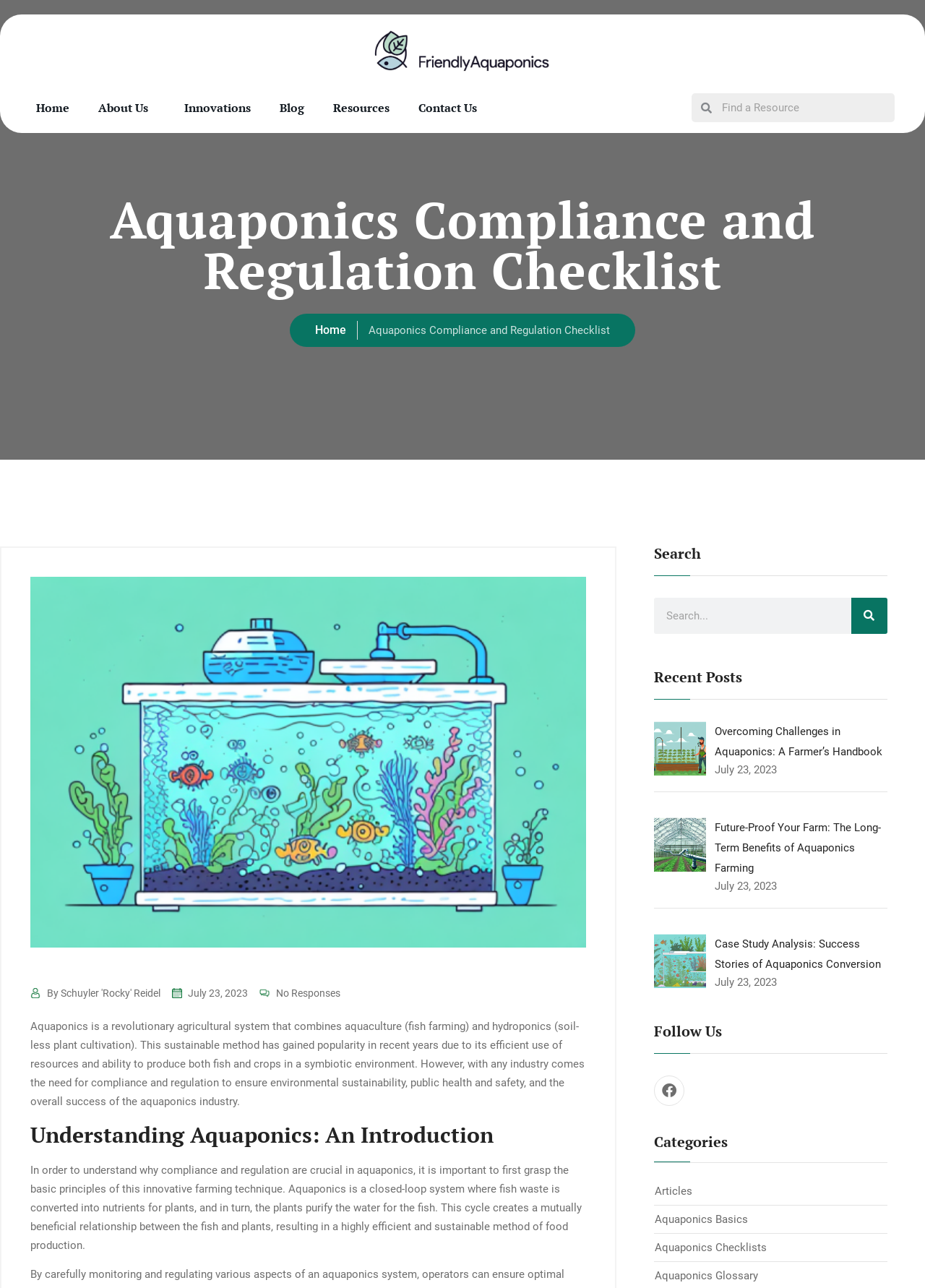Please give a concise answer to this question using a single word or phrase: 
What is the date of the recent posts?

July 23, 2023